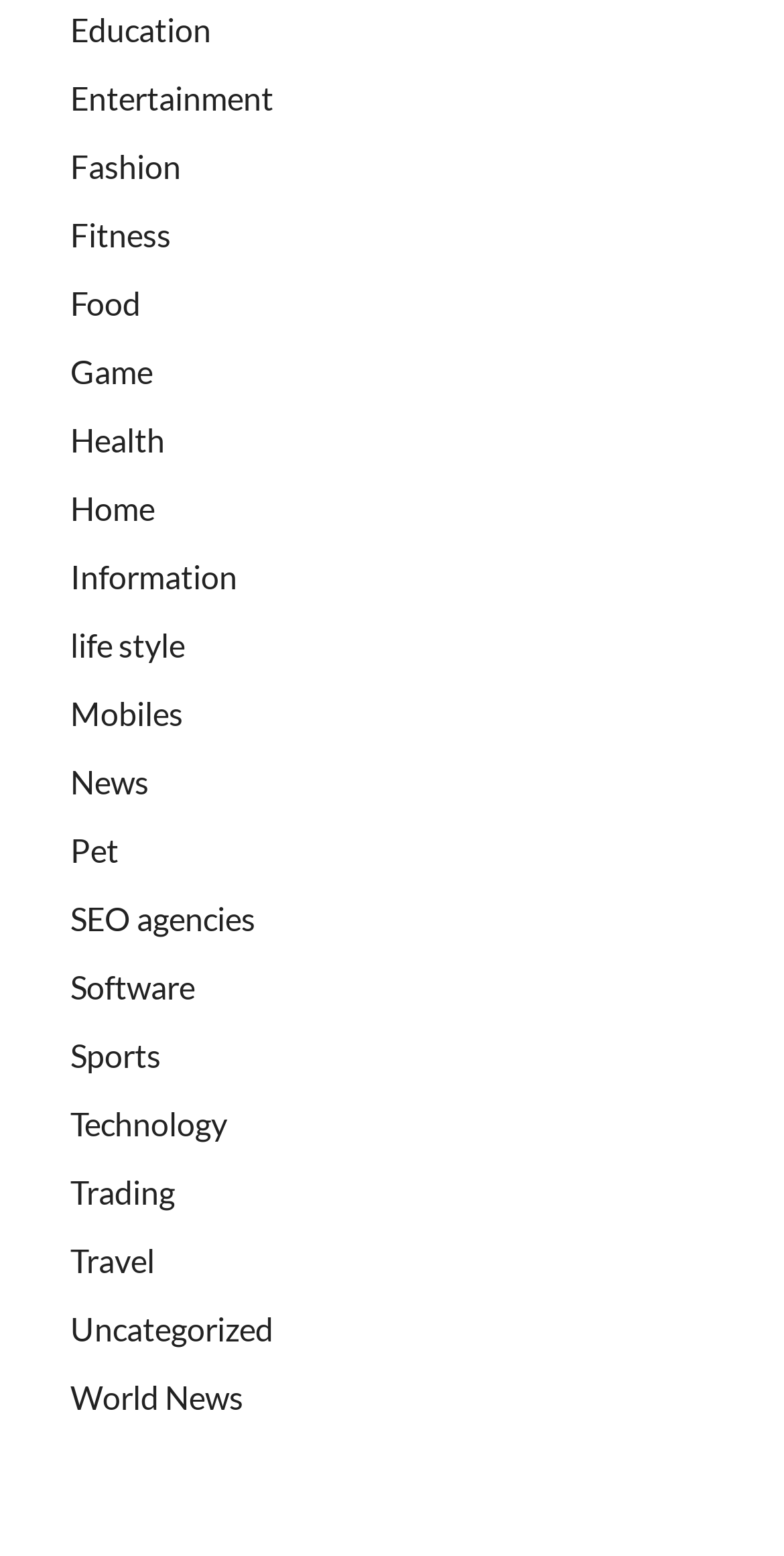Locate the coordinates of the bounding box for the clickable region that fulfills this instruction: "Browse Education".

[0.09, 0.006, 0.269, 0.031]